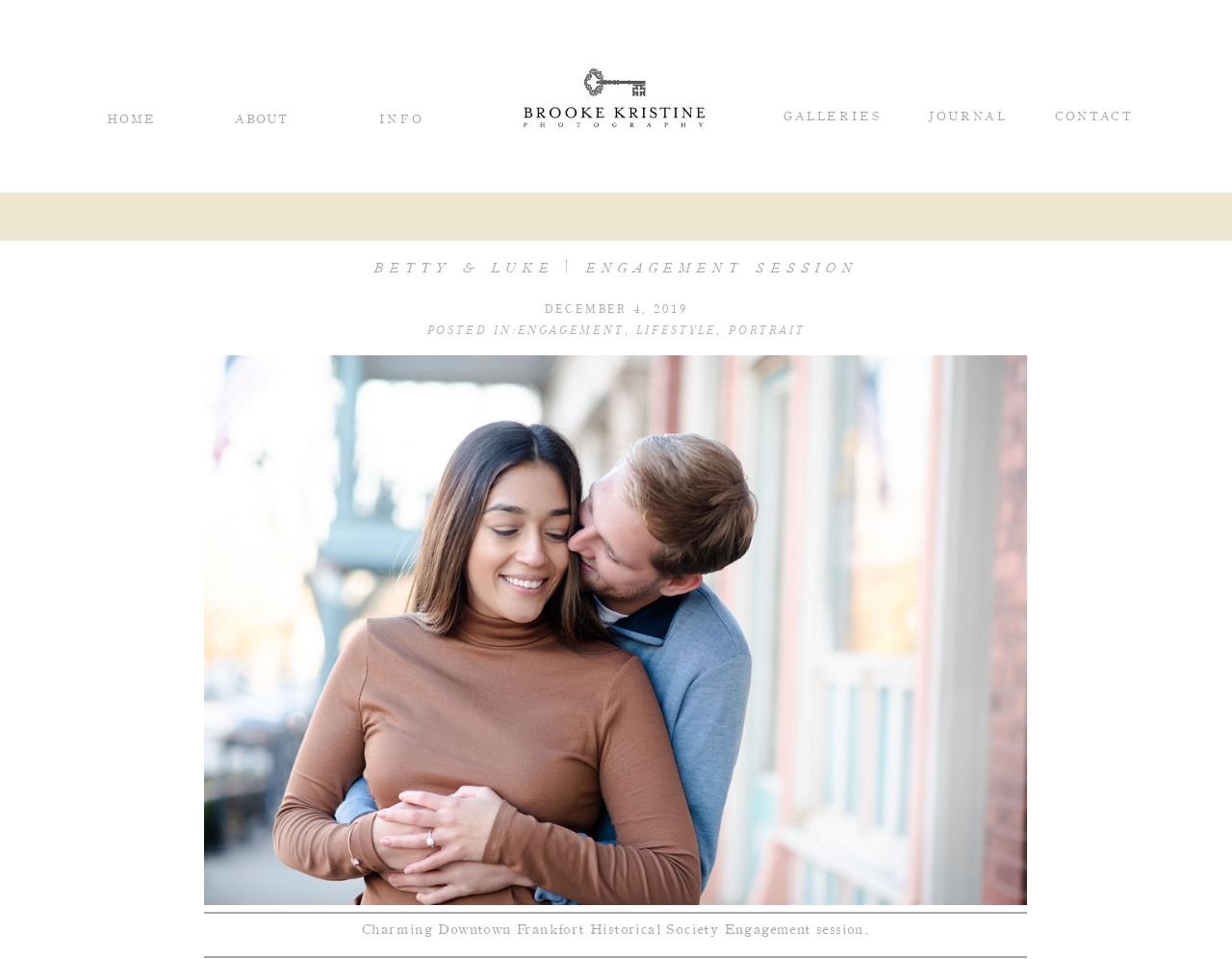How many horizontal separators are on the page?
Please provide a single word or phrase based on the screenshot.

2